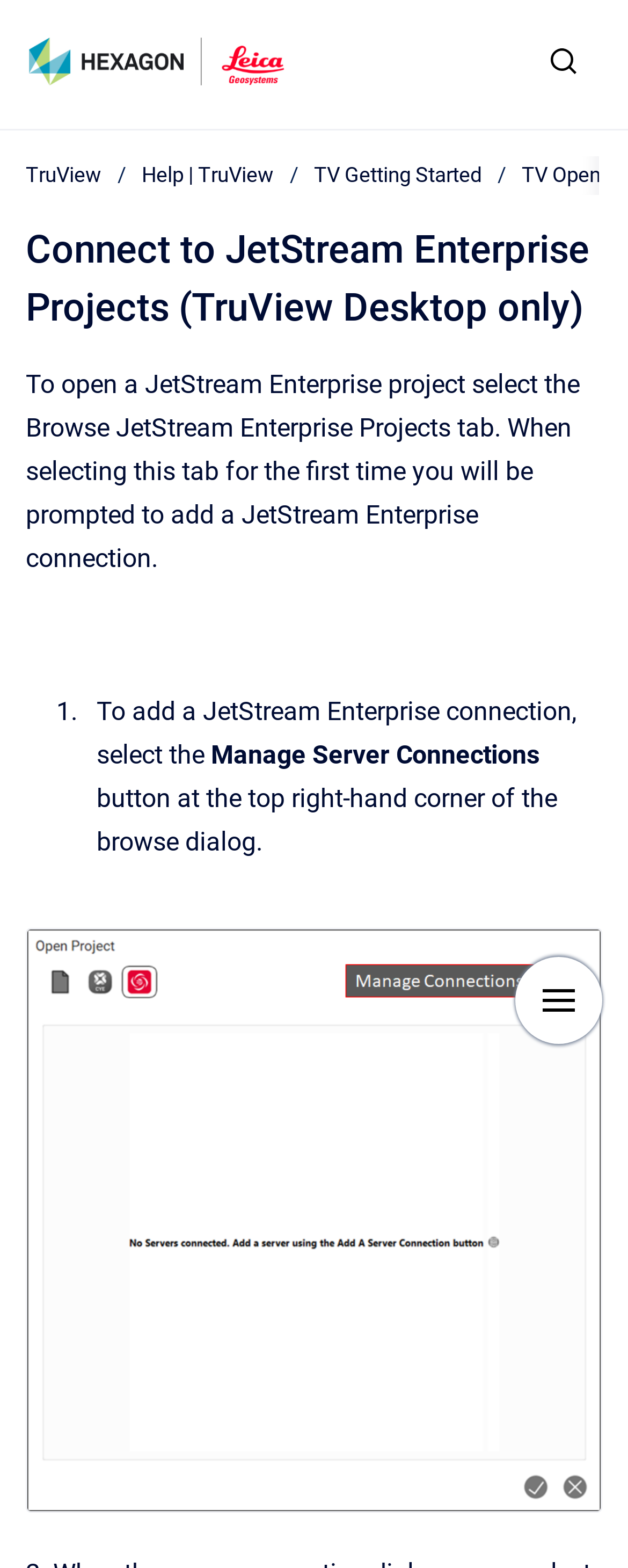Please provide a comprehensive answer to the question below using the information from the image: What is the function of the button at the top right-hand corner of the browse dialog?

By reading the static text elements, I understood that the button at the top right-hand corner of the browse dialog is used to add a JetStream Enterprise connection. This is mentioned in the text 'To add a JetStream Enterprise connection, select the Manage Server Connections button at the top right-hand corner of the browse dialog.'